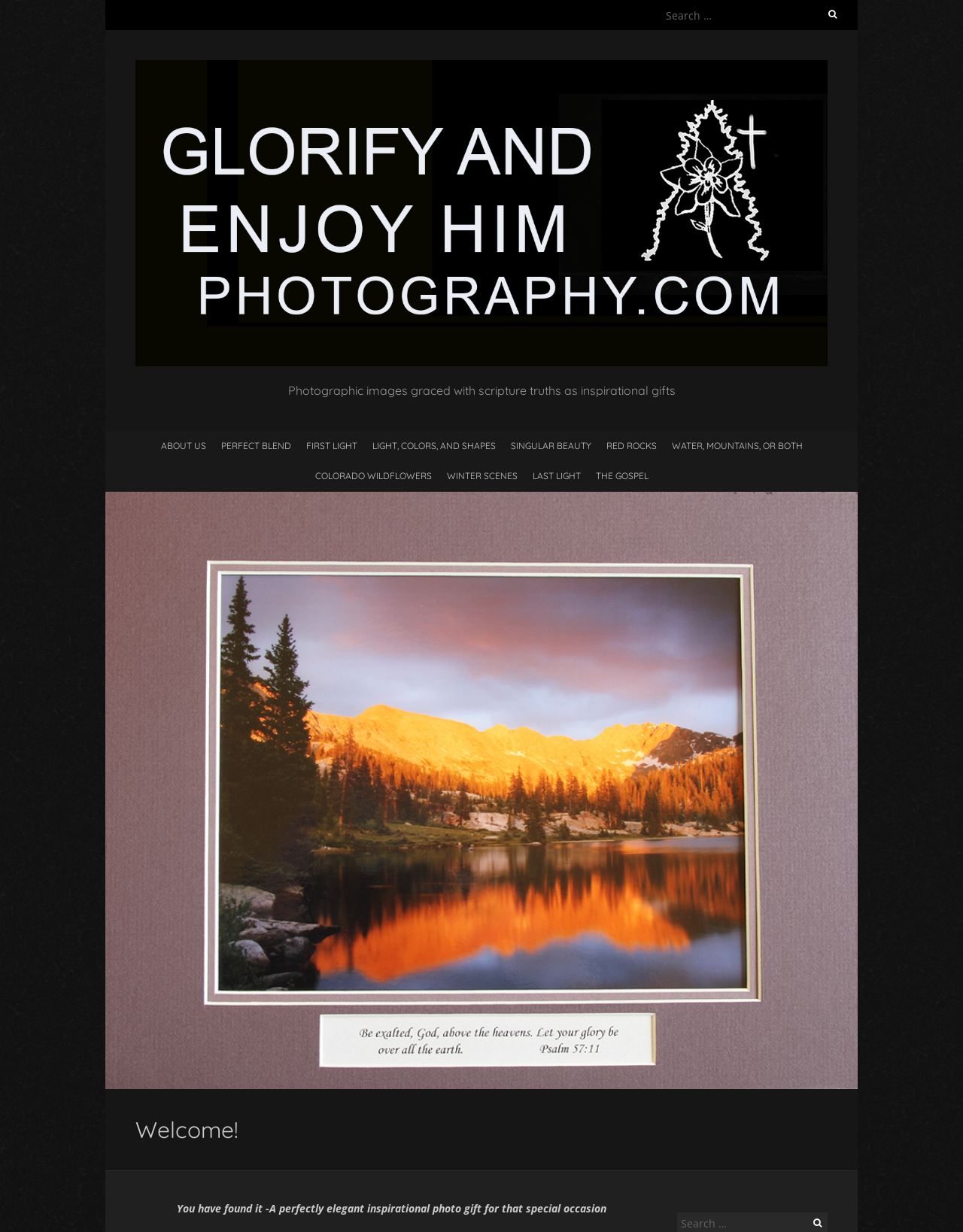Elaborate on the information and visuals displayed on the webpage.

This webpage is a photography website that showcases inspirational gifts with scripture truths. At the top right corner, there is a search bar with a label "Search for:" and a search icon. Below the search bar, the website's logo "glorifyandenjoyhimphotography" is displayed as an image, taking up a significant portion of the top section.

The website's tagline "Photographic images graced with scripture truths as inspirational gifts" is written in a horizontal line below the logo. 

The main navigation menu is located below the tagline, consisting of 9 links: "ABOUT US", "PERFECT BLEND", "FIRST LIGHT", "LIGHT, COLORS, AND SHAPES", "SINGULAR BEAUTY", "RED ROCKS", "WATER, MOUNTAINS, OR BOTH", "COLORADO WILDFLOWERS", and "WINTER SCENES", which are arranged horizontally. 

Further down, there are 2 more links, "LAST LIGHT" and "THE GOSPEL", placed below the main navigation menu.

At the very bottom of the page, there is a heading "Welcome!" followed by two lines of text: "You have found it -A perfectly elegant inspirational photo gift for that special occasion".